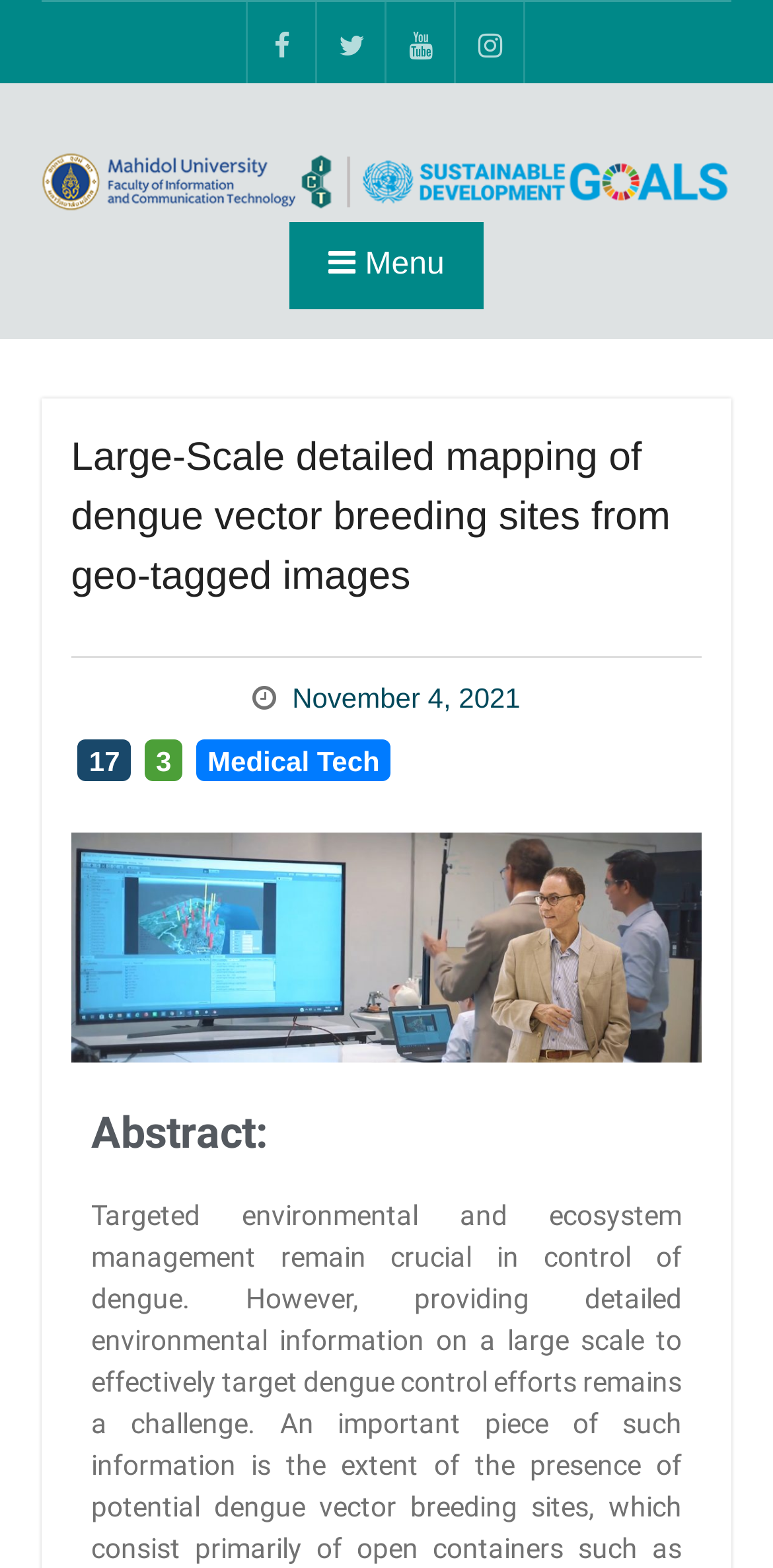Provide a thorough description of the webpage's content and layout.

The webpage appears to be a research article or publication page, focusing on large-scale detailed mapping of dengue vector breeding sites from geo-tagged images. 

At the top left, there is a logo or icon of "MUICT SDGs" accompanied by a link to the same. On the same horizontal line, towards the right, there are four social media links: Facebook, Twitter, Youtube, and Instagram. 

Below the logo, there is a menu button on the right side, which when expanded, reveals a header section containing the title of the article, "Large-Scale detailed mapping of dengue vector breeding sites from geo-tagged images". 

Further down, there is a footer section that contains a publication date, "November 4, 2021", and three links: "17", "3", and "Medical Tech". 

The main content of the page starts with a heading "Abstract:", which is positioned near the middle of the page.